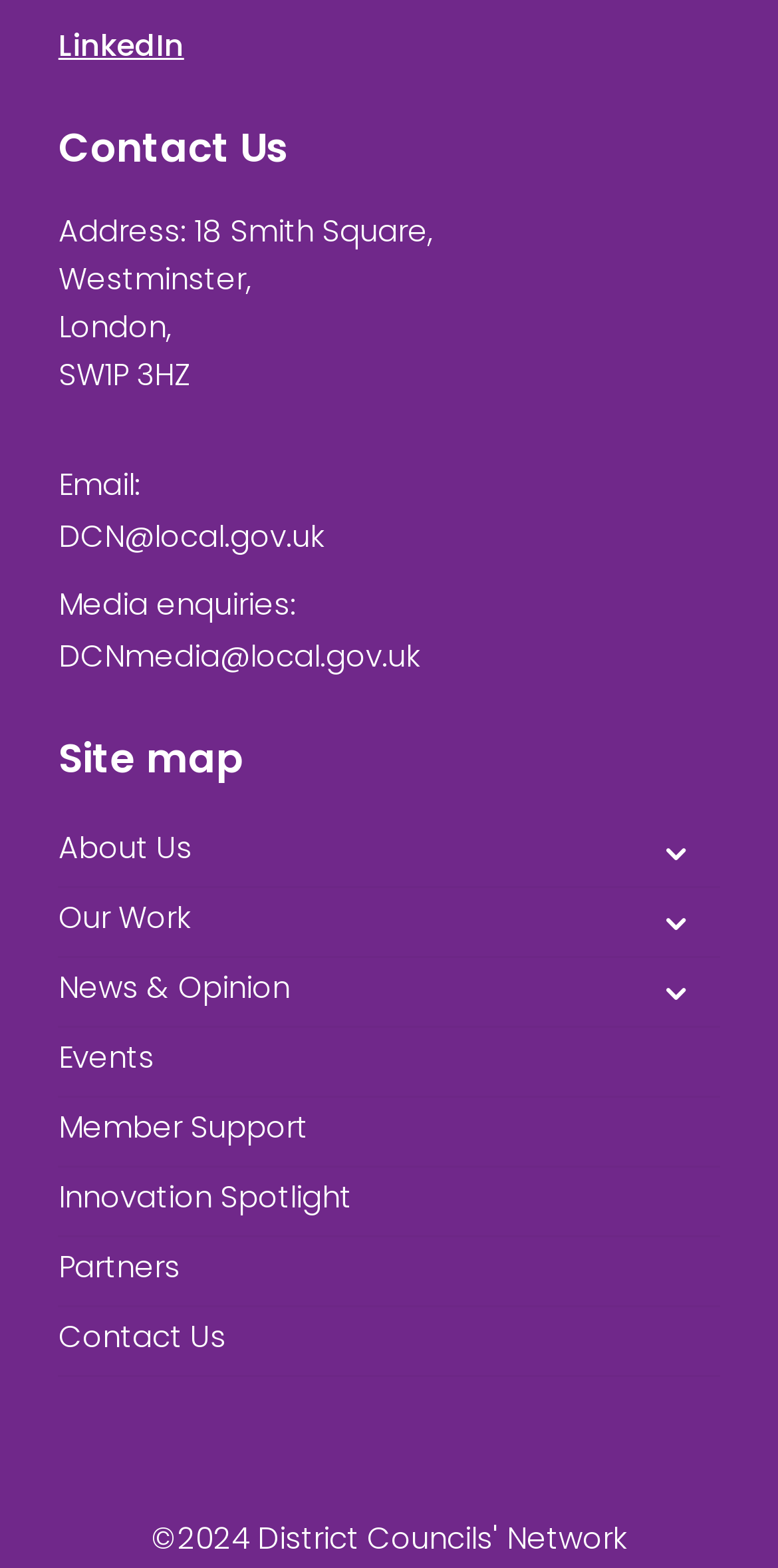What is the email for media enquiries?
Kindly give a detailed and elaborate answer to the question.

I found the email by looking at the link element under the 'Media enquiries:' static text, which provides the email address.